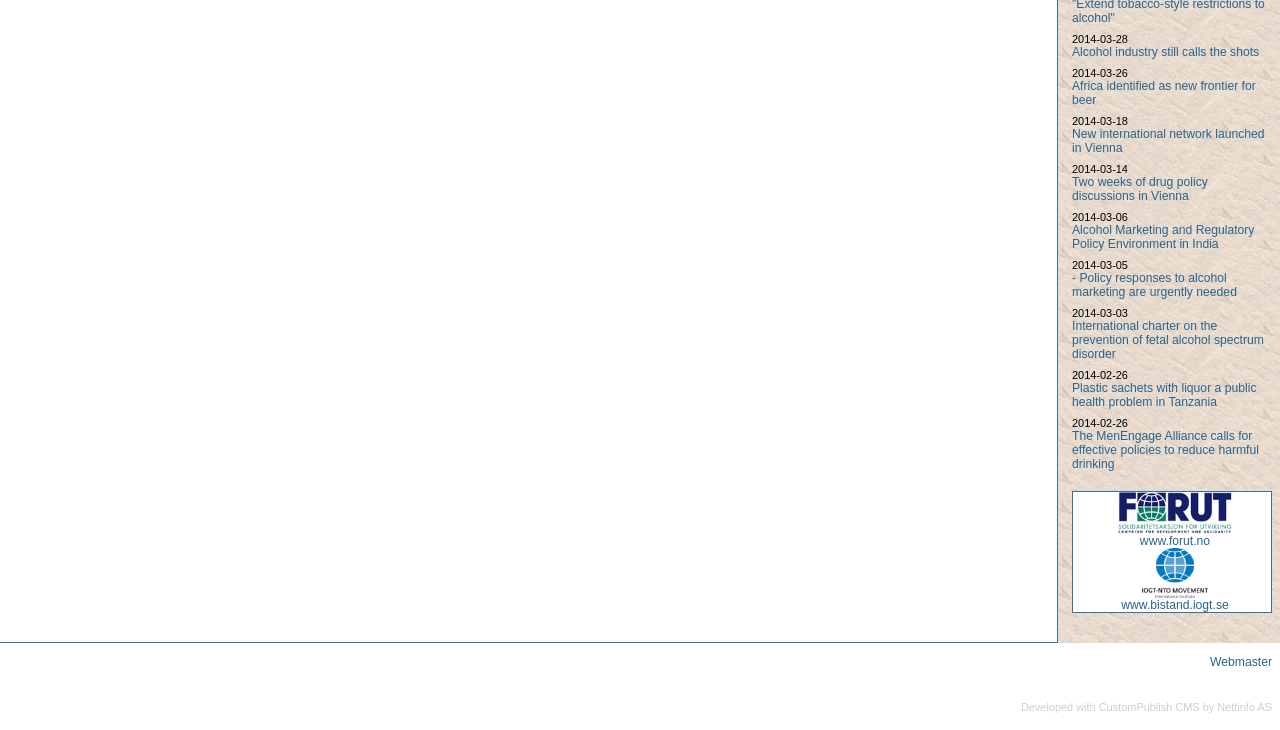Please predict the bounding box coordinates of the element's region where a click is necessary to complete the following instruction: "Go to 'IOGT'". The coordinates should be represented by four float numbers between 0 and 1, i.e., [left, top, right, bottom].

[0.892, 0.805, 0.944, 0.824]